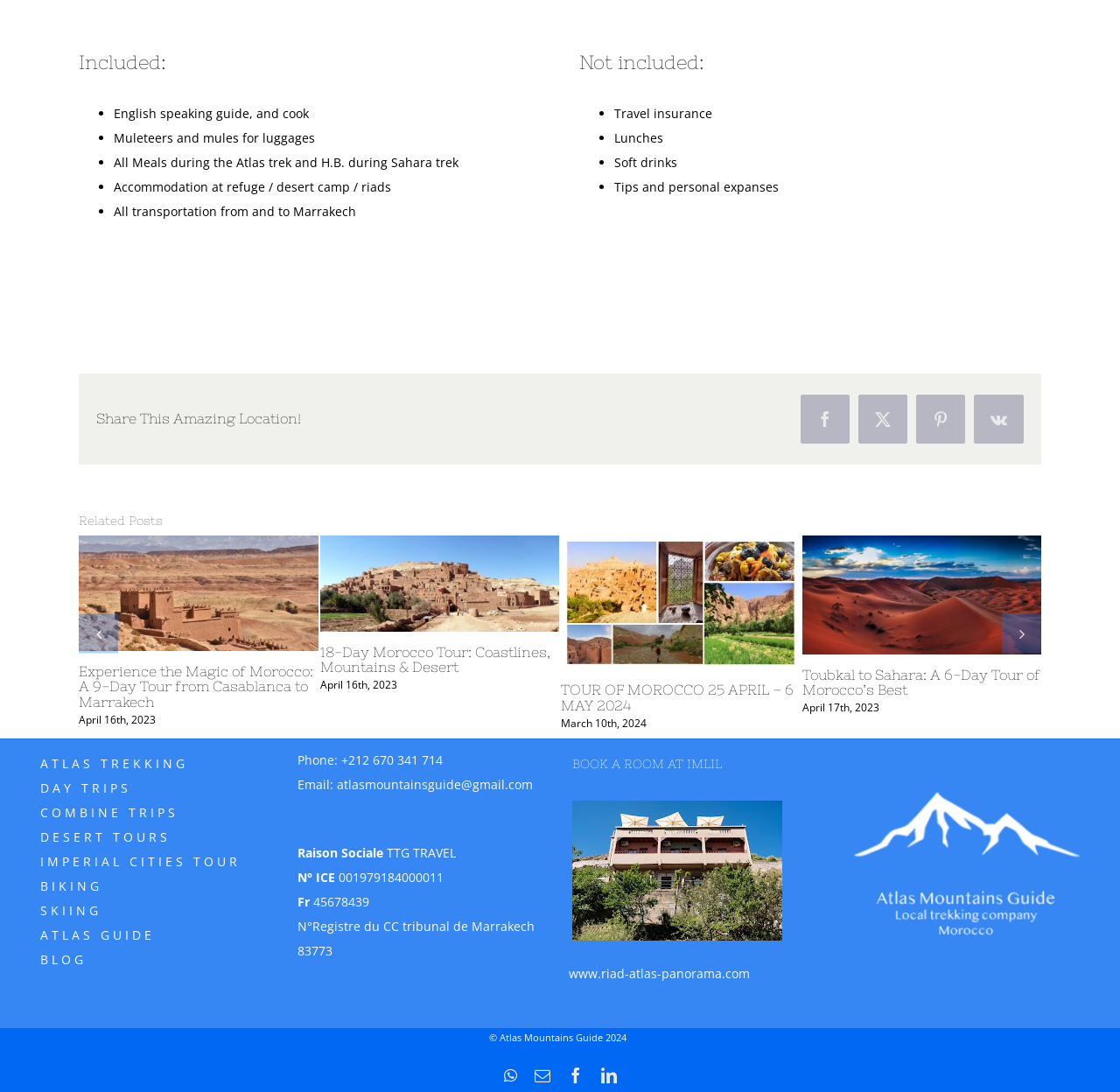How many days is the 'Discovering the Best of Atlas and Sahara: 5-Day Journey' tour?
Please give a detailed and elaborate answer to the question.

The webpage lists several related posts, including 'Discovering the Best of Atlas and Sahara: 5-Day Journey', which explicitly mentions the duration of the tour as 5 days.